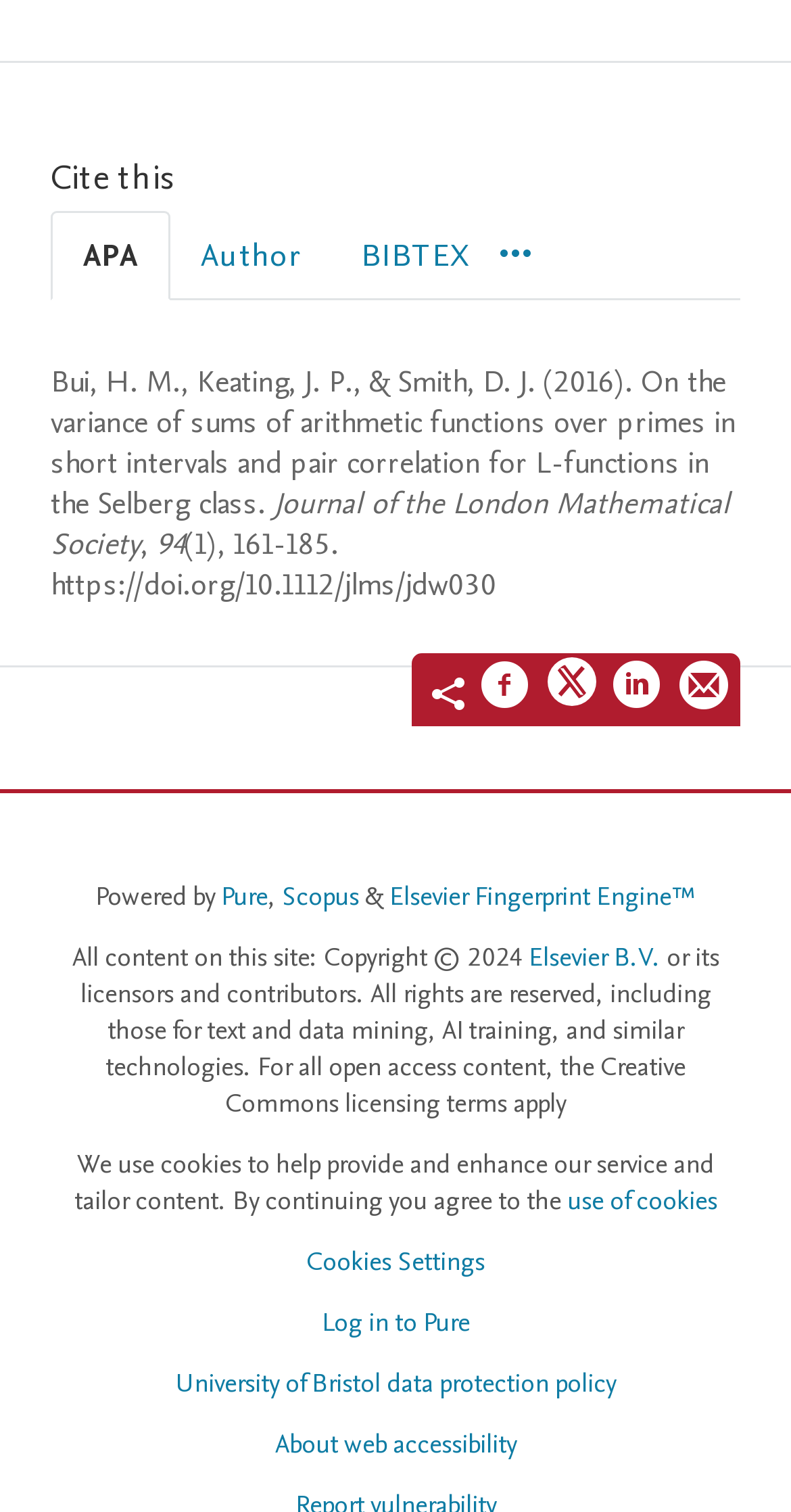Kindly respond to the following question with a single word or a brief phrase: 
What is the volume number of the cited paper?

94